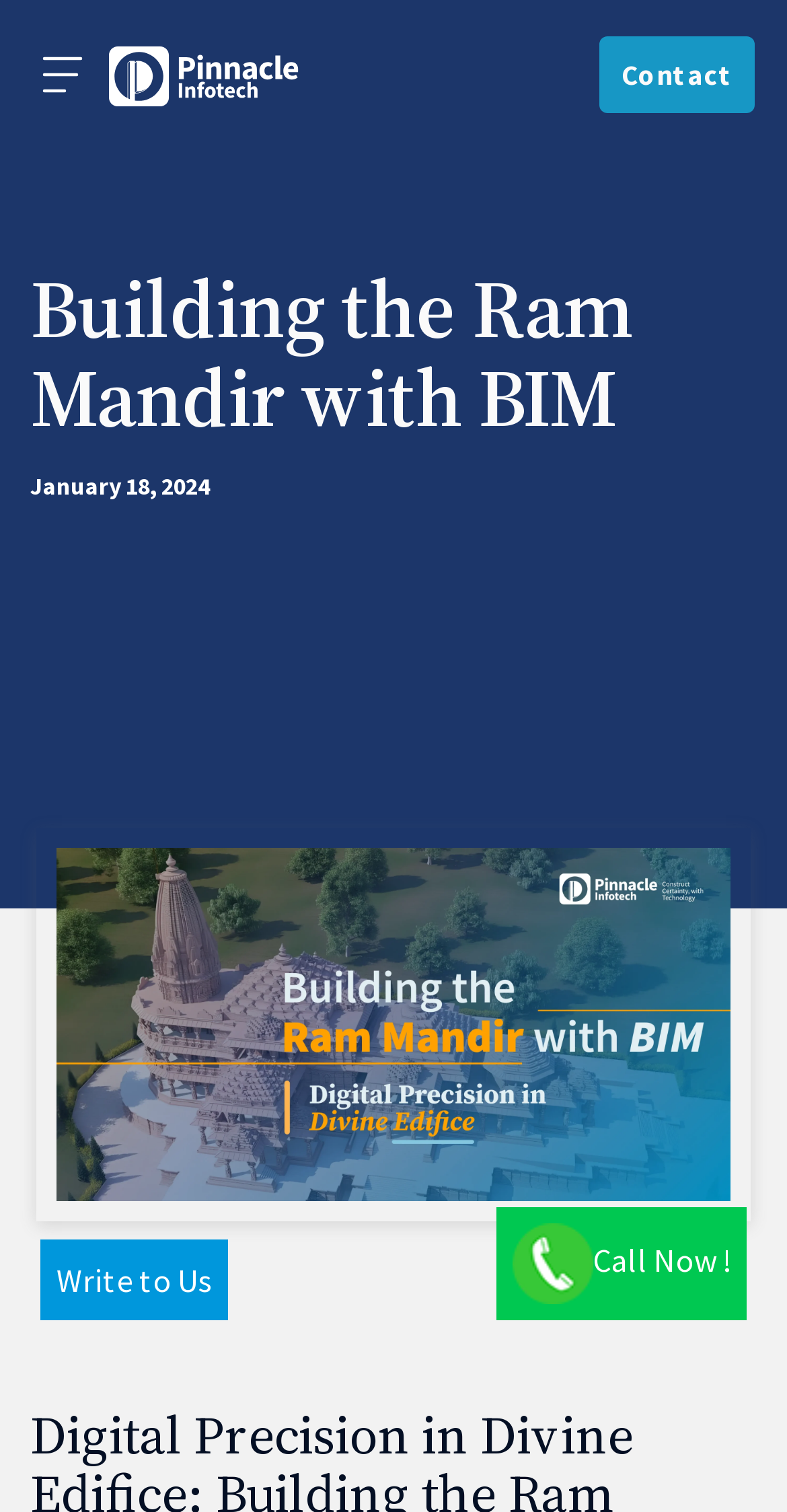Bounding box coordinates are specified in the format (top-left x, top-left y, bottom-right x, bottom-right y). All values are floating point numbers bounded between 0 and 1. Please provide the bounding box coordinate of the region this sentence describes: aria-label="Toggle navigation"

[0.041, 0.021, 0.118, 0.078]